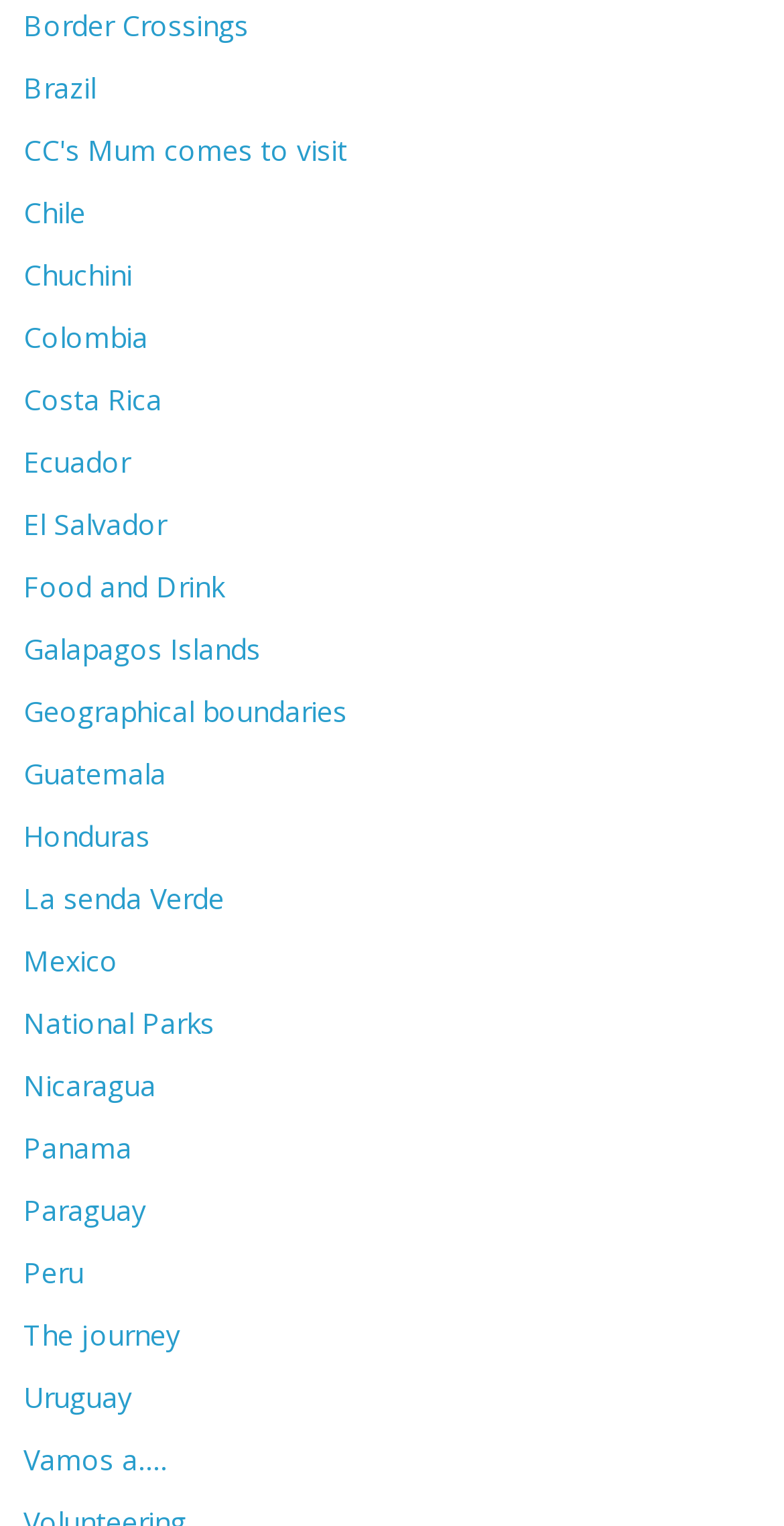Please locate the bounding box coordinates of the element that should be clicked to complete the given instruction: "Learn about Uruguay".

[0.03, 0.903, 0.168, 0.928]